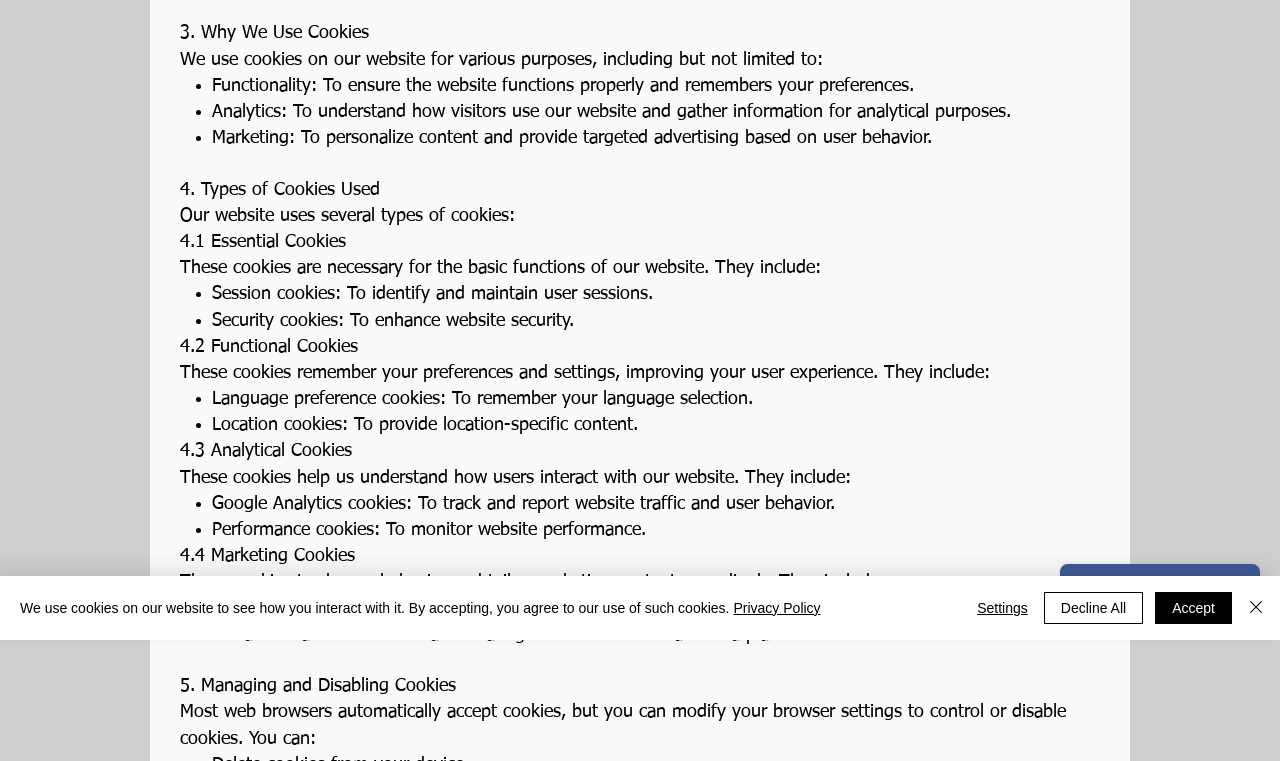Show the bounding box coordinates for the HTML element described as: "Privacy Policy".

[0.573, 0.788, 0.641, 0.809]